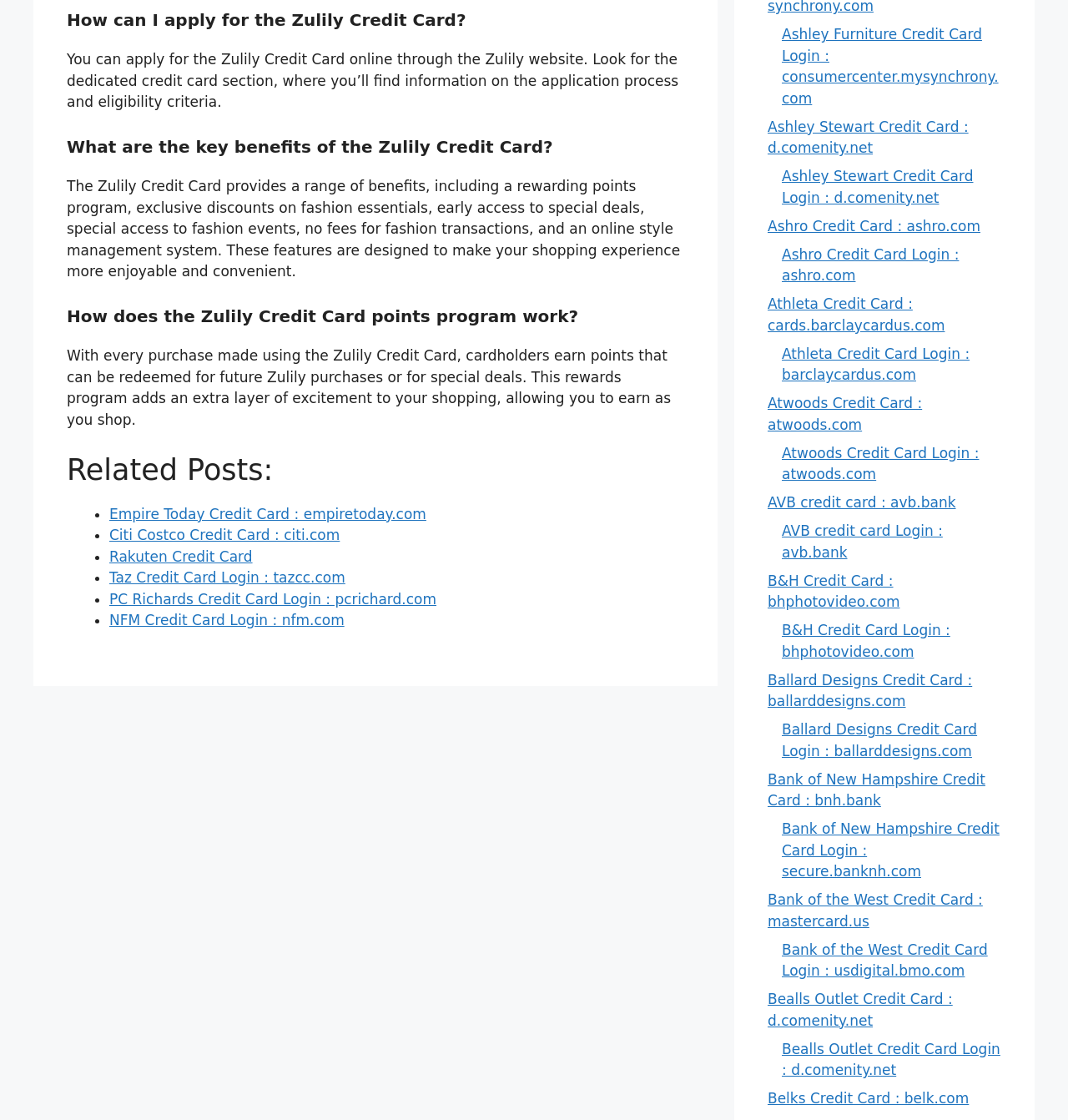Identify the bounding box coordinates of the area you need to click to perform the following instruction: "Check out the Ashley Furniture Credit Card Login".

[0.732, 0.023, 0.935, 0.095]